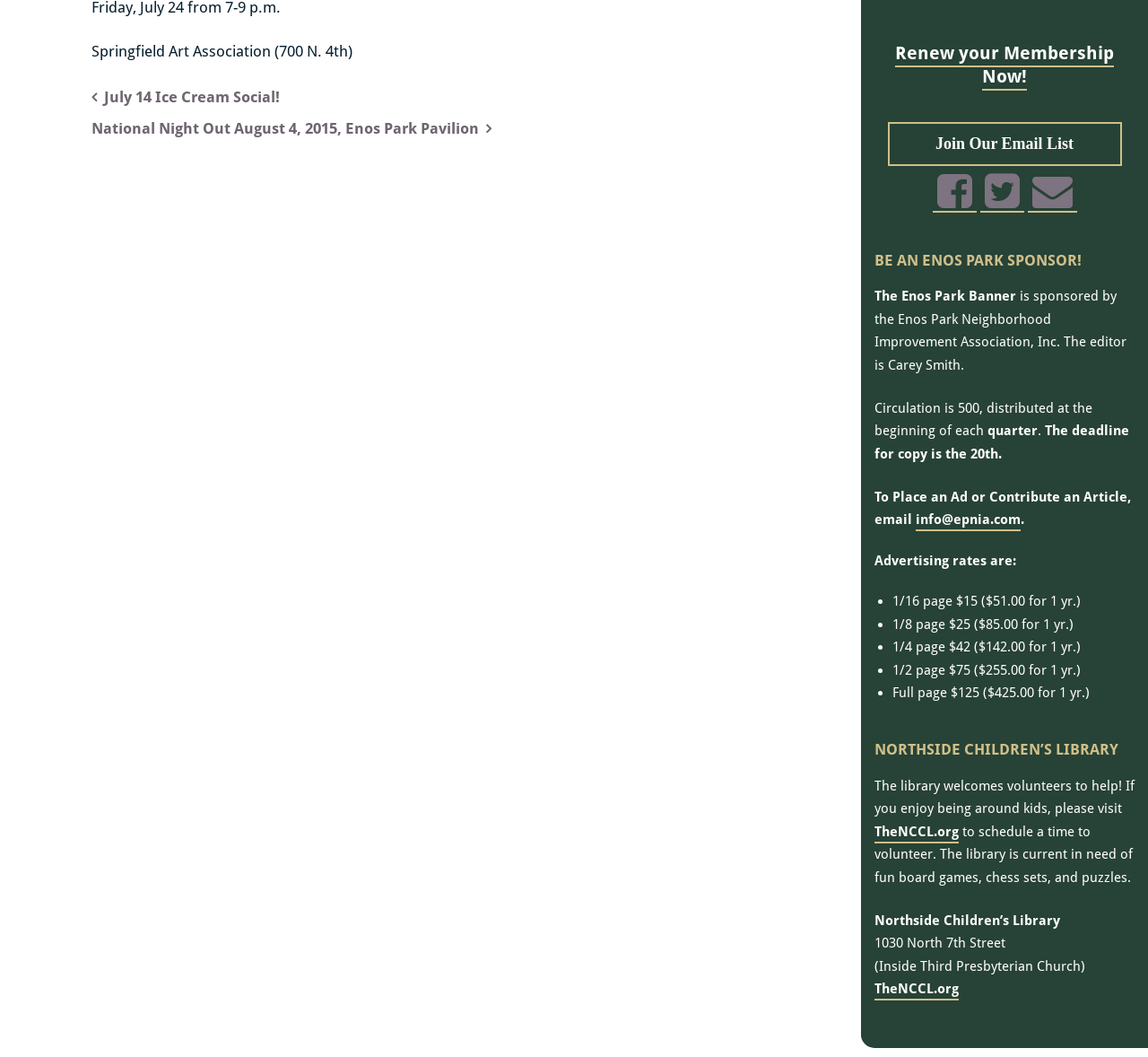Provide the bounding box coordinates in the format (top-left x, top-left y, bottom-right x, bottom-right y). All values are floating point numbers between 0 and 1. Determine the bounding box coordinate of the UI element described as: TheNCCL.org

[0.762, 0.928, 0.835, 0.947]